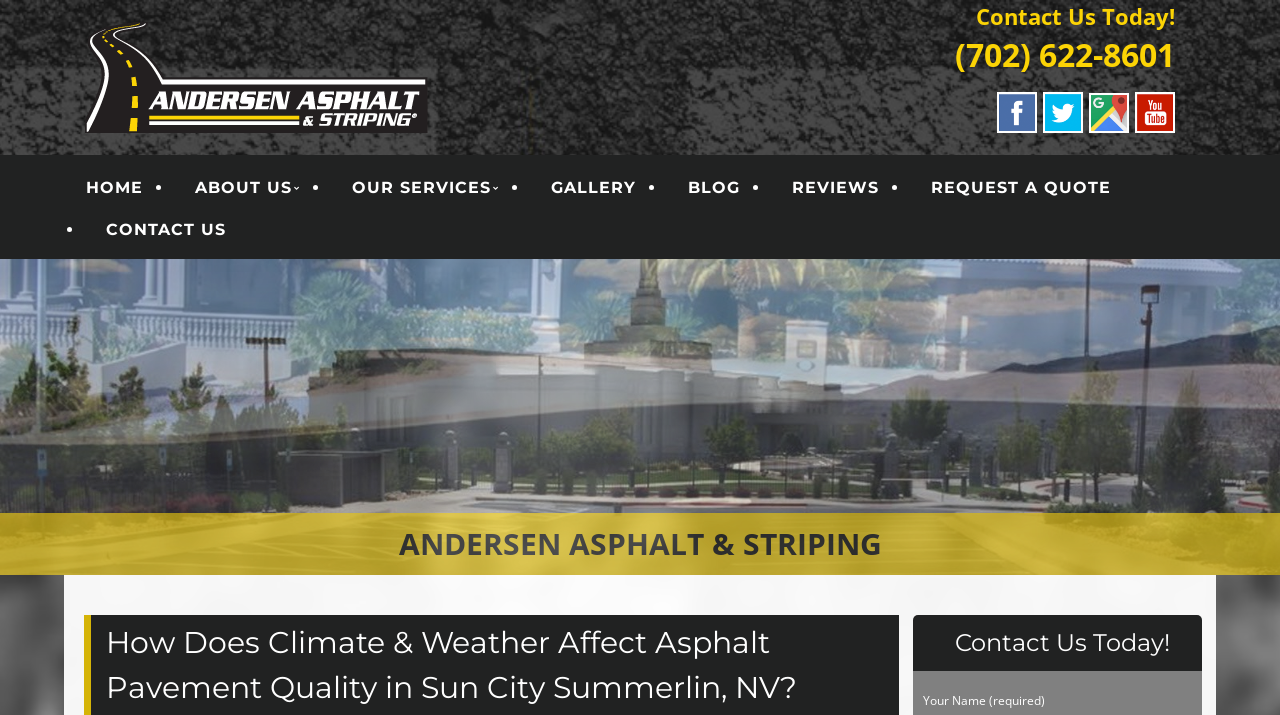Locate the bounding box coordinates of the clickable area to execute the instruction: "Click on the 'REQUEST A QUOTE' link". Provide the coordinates as four float numbers between 0 and 1, represented as [left, top, right, bottom].

[0.72, 0.23, 0.876, 0.289]